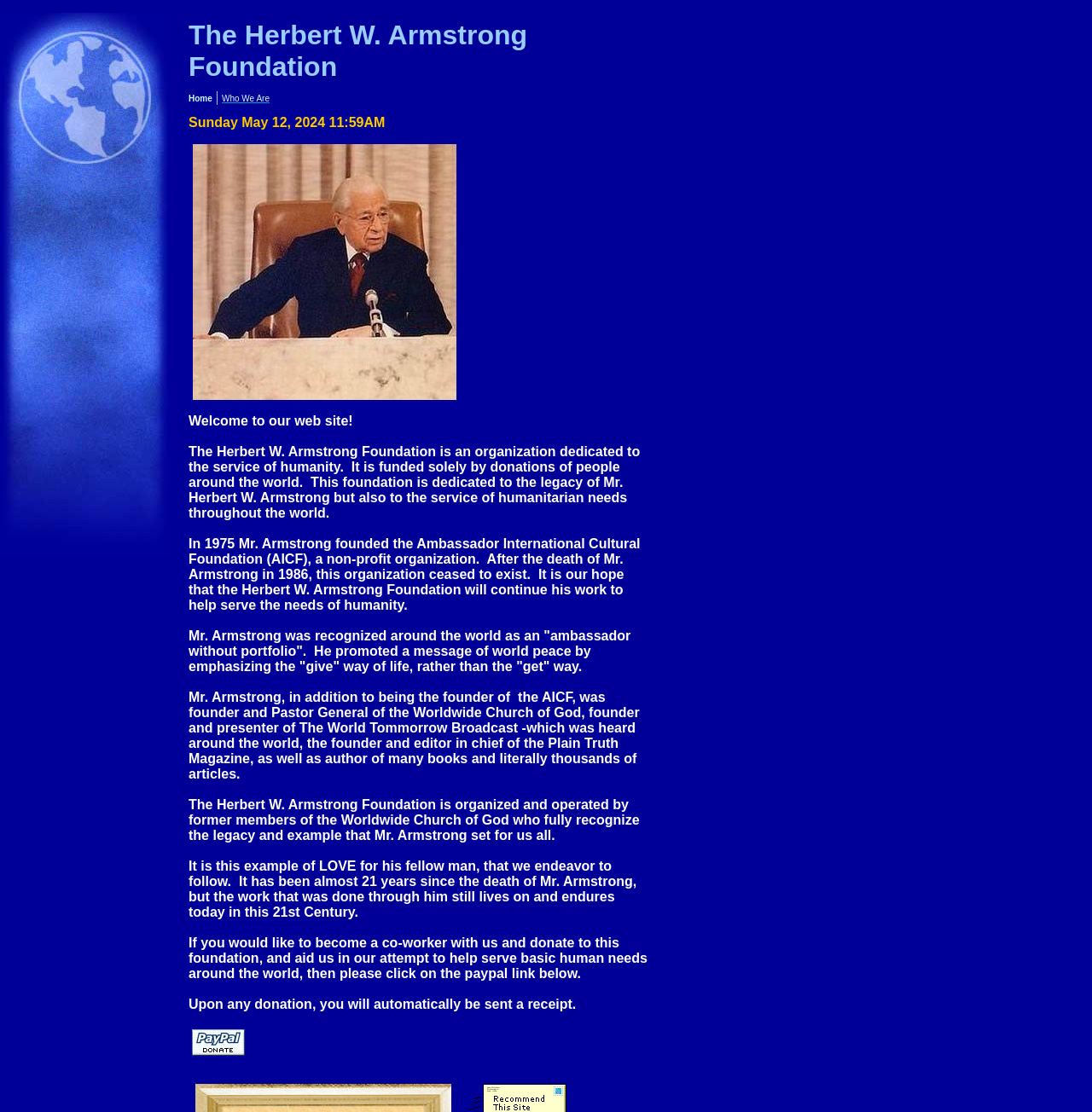What is the name of the foundation?
Look at the image and provide a detailed response to the question.

The name of the foundation can be found in the first LayoutTableCell element, which contains the text 'The Herbert W. Armstrong Foundation Home | Who We Are'. This suggests that the foundation's name is 'Herbert W. Armstrong Foundation'.